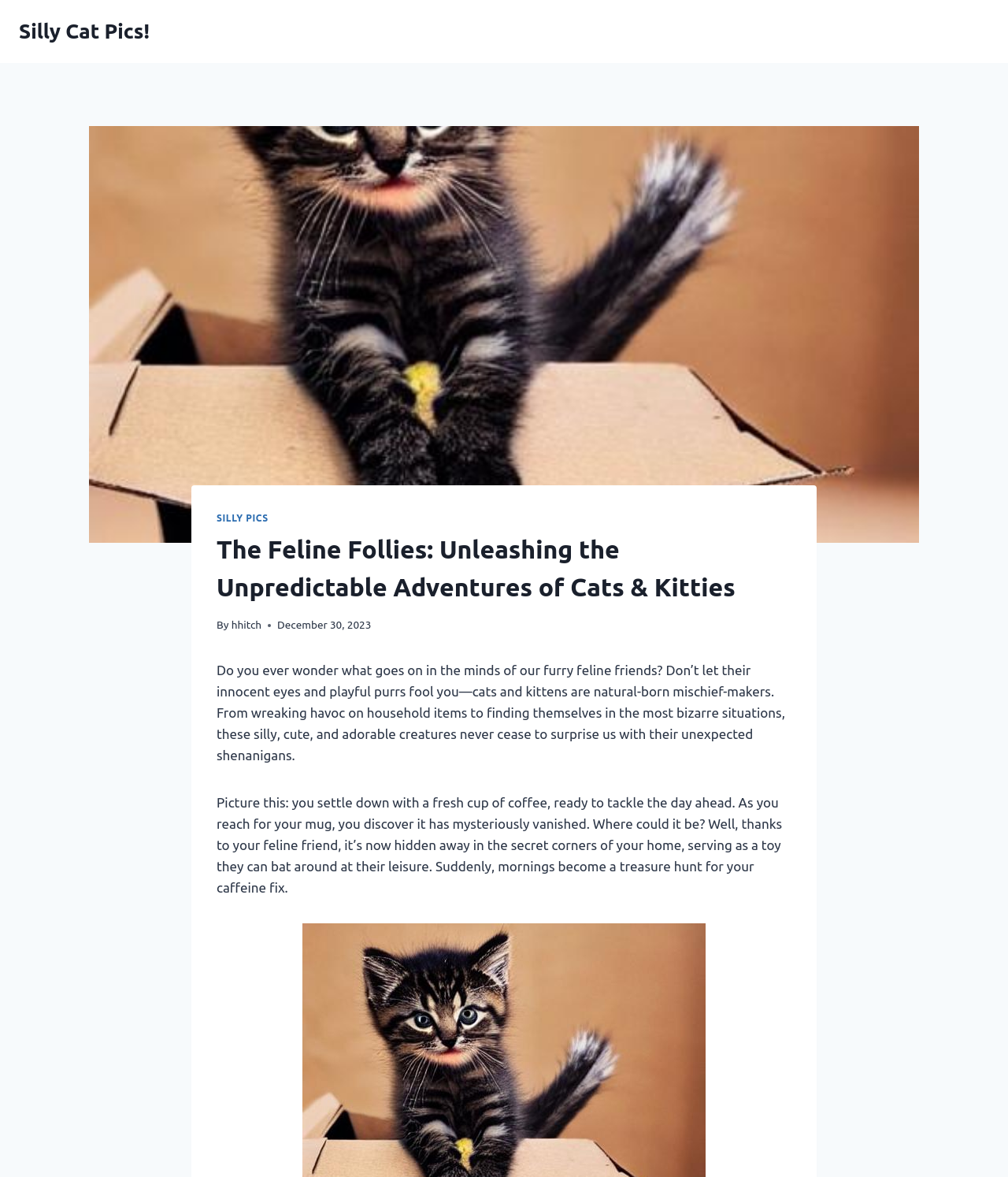What is the subject of the article?
We need a detailed and exhaustive answer to the question. Please elaborate.

The subject of the article can be inferred from the text, which talks about the mischievous behavior of cats and kittens, and how they surprise us with their unexpected shenanigans.